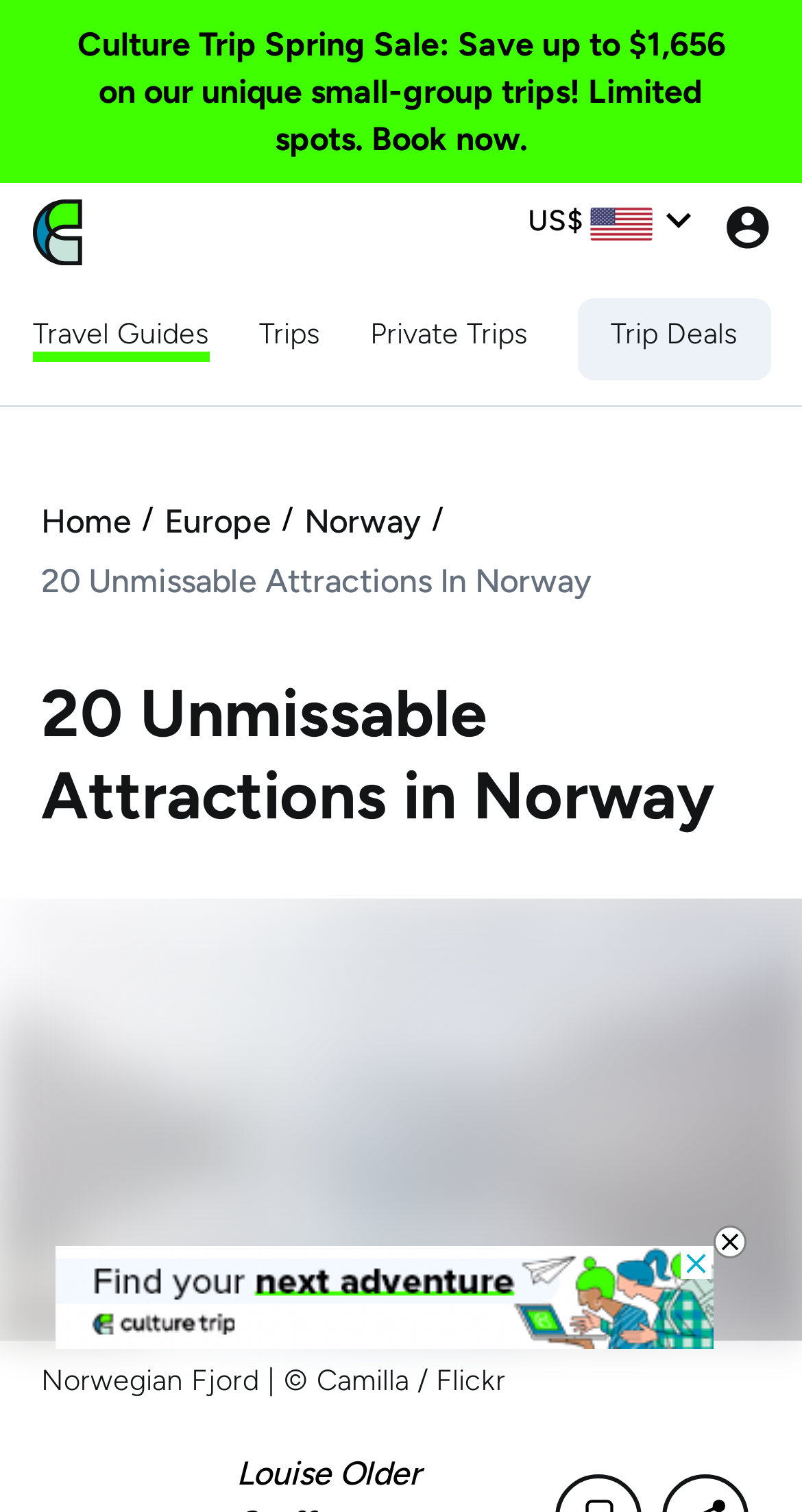What is the current page about?
Could you give a comprehensive explanation in response to this question?

The answer can be obtained by looking at the heading element that states '20 Unmissable Attractions in Norway'. This indicates that the current page is about attractions in Norway.